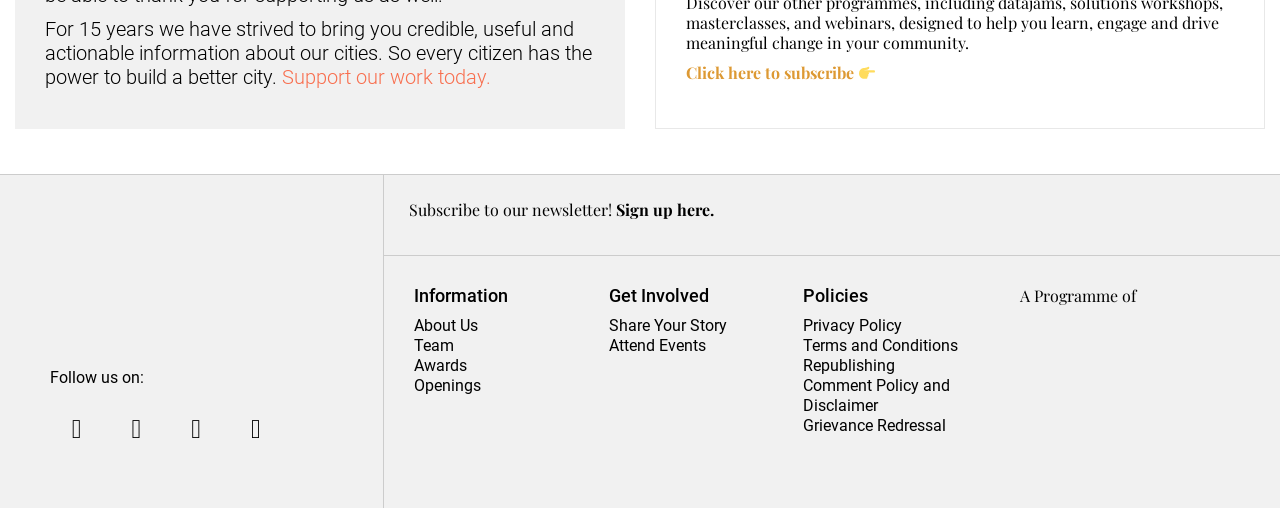Predict the bounding box of the UI element based on the description: "Sign up here.". The coordinates should be four float numbers between 0 and 1, formatted as [left, top, right, bottom].

[0.482, 0.391, 0.558, 0.433]